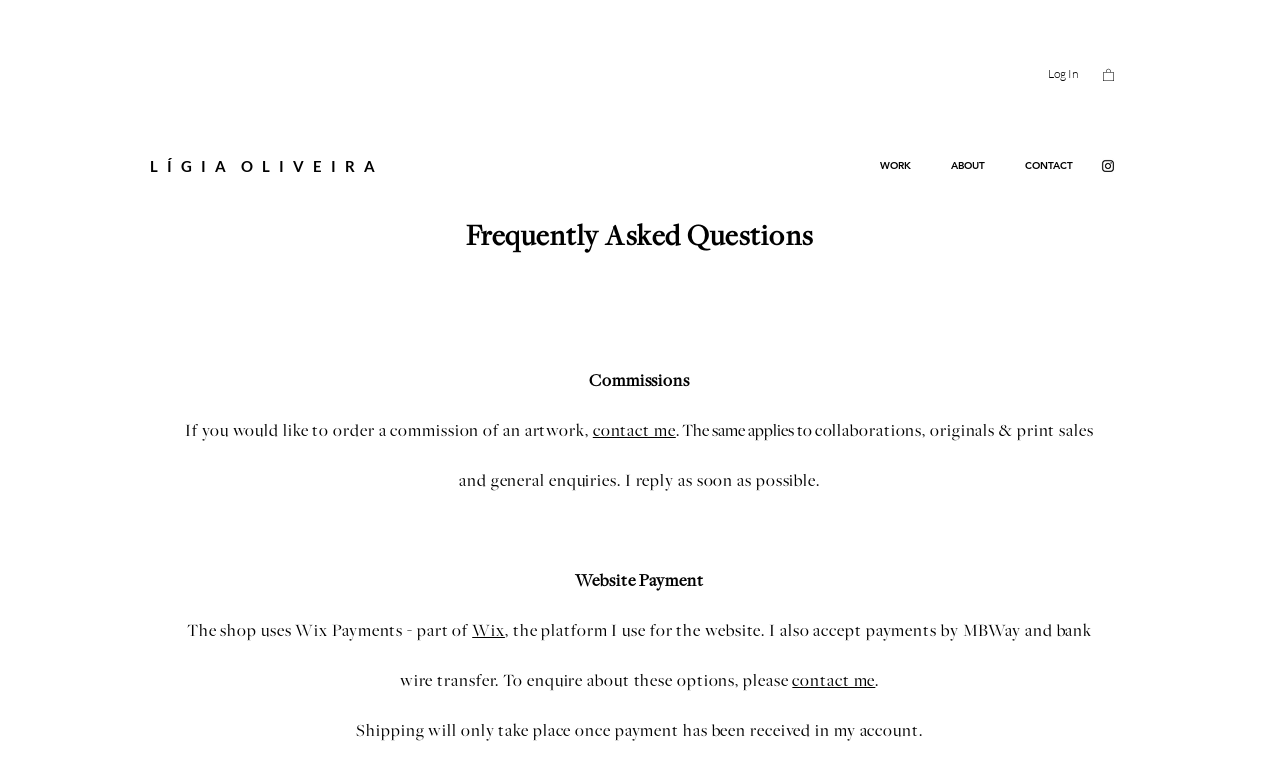Can you provide the bounding box coordinates for the element that should be clicked to implement the instruction: "Open Instagram"?

[0.859, 0.205, 0.872, 0.226]